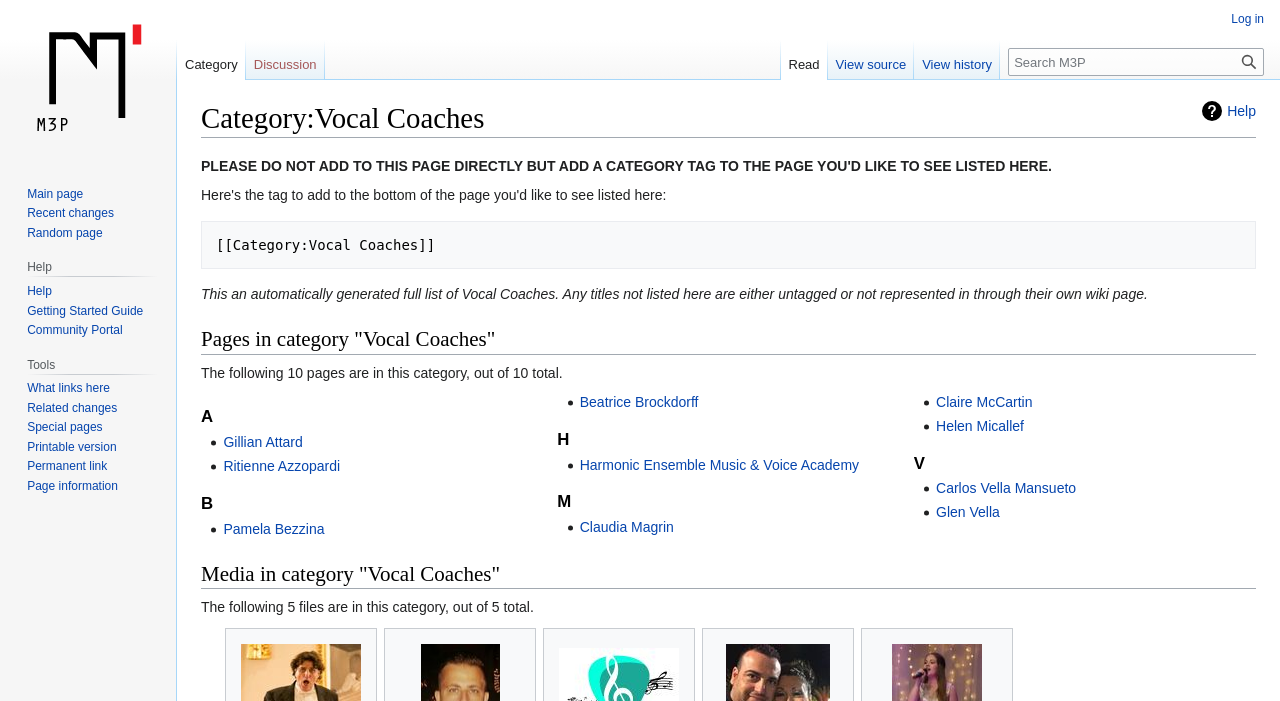Give an in-depth explanation of the webpage layout and content.

This webpage is a category page for Vocal Coaches on a wiki platform. At the top, there is a heading "Category:Vocal Coaches" and a link to "Help" on the right side. Below the heading, there are two links: "Jump to navigation" and "Jump to search". 

The main content of the page is divided into sections, each with a heading indicating the first letter of the vocal coaches' names, such as "A", "B", "H", "M", and "V". Under each section, there are links to individual vocal coaches' pages, with a list marker preceding each link. 

On the top-right corner, there is a navigation menu with links to "Personal tools", "Namespaces", "Views", and "Search". The search function is also available on the top-right corner, with a search box and two buttons: "Search" and "Go". 

On the left side, there are several navigation menus, including "Navigation", "Help", and "Tools", each with links to related pages. At the very top, there is a link to "Visit the main page".